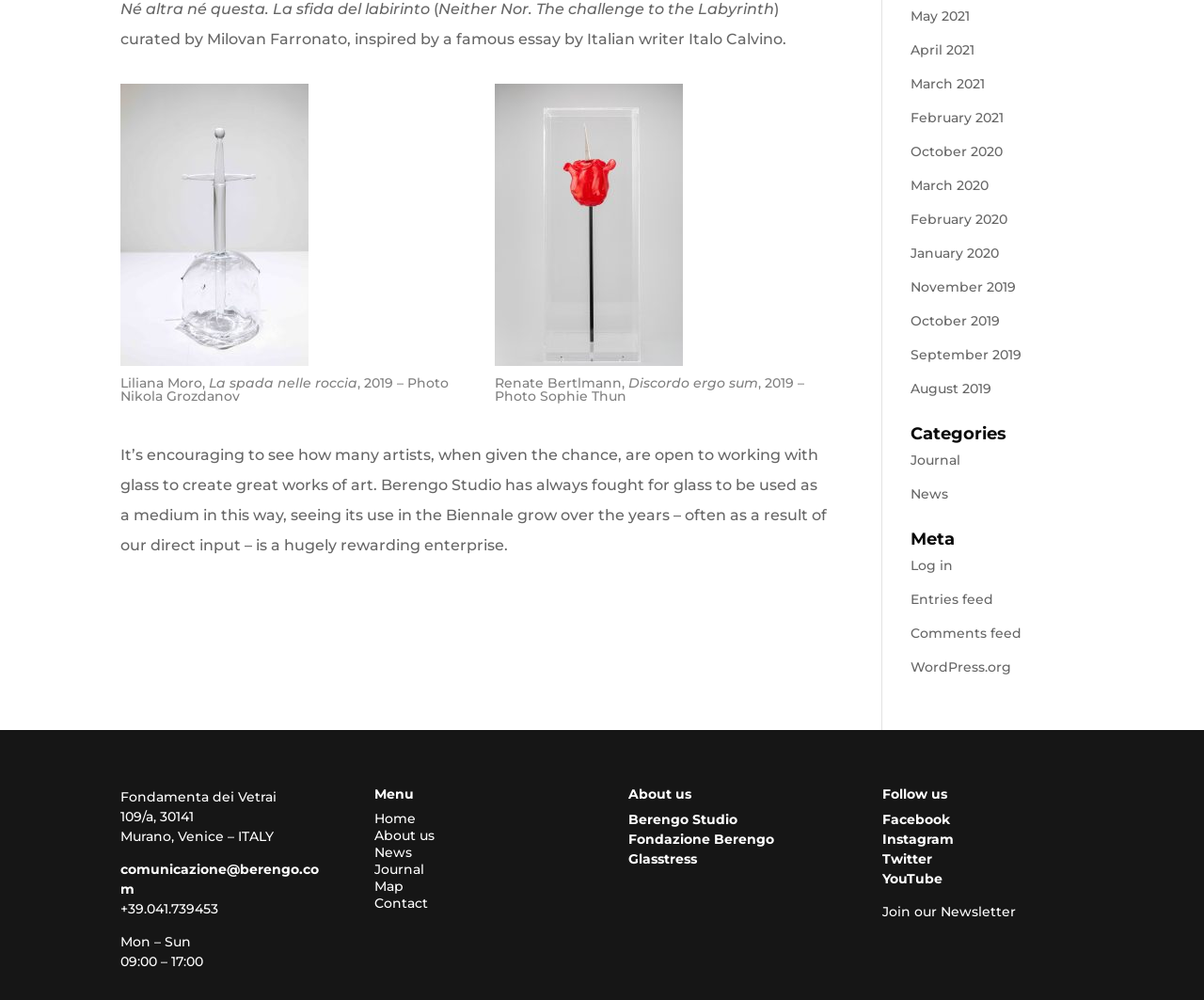What is the purpose of Berengo Studio?
Based on the image, answer the question with a single word or brief phrase.

To create great works of art with glass